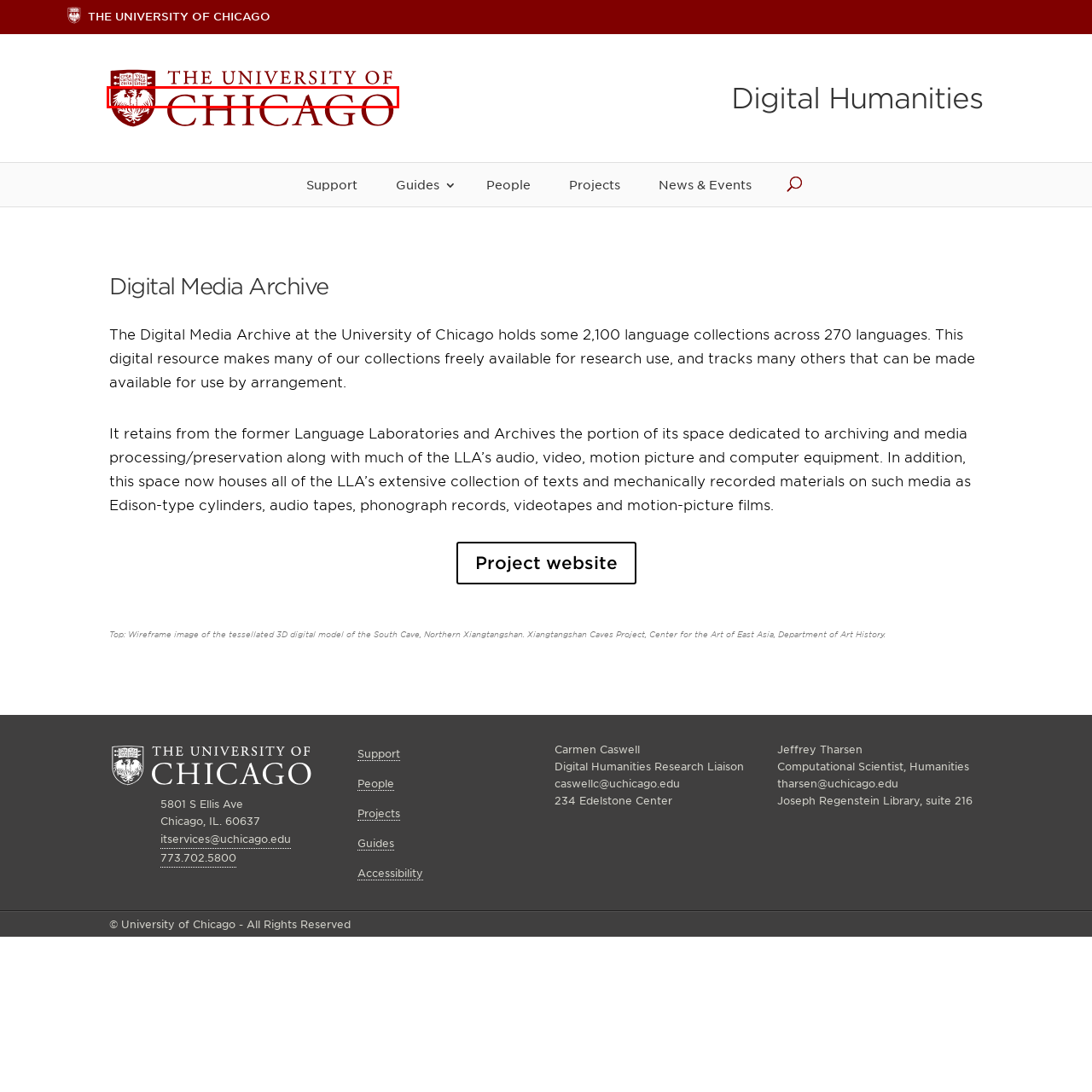Look at the screenshot of a webpage with a red bounding box and select the webpage description that best corresponds to the new page after clicking the element in the red box. Here are the options:
A. Welcome | Digital Media Archive
B. People | Digital Humanities
C. Projects | Digital Humanities
D. Guides | Digital Humanities
E. News & Events | Digital Humanities
F. Support | Digital Humanities
G. Forum for Digital Culture – University of Chicago
H. Access UChicago Now | The University of Chicago

G